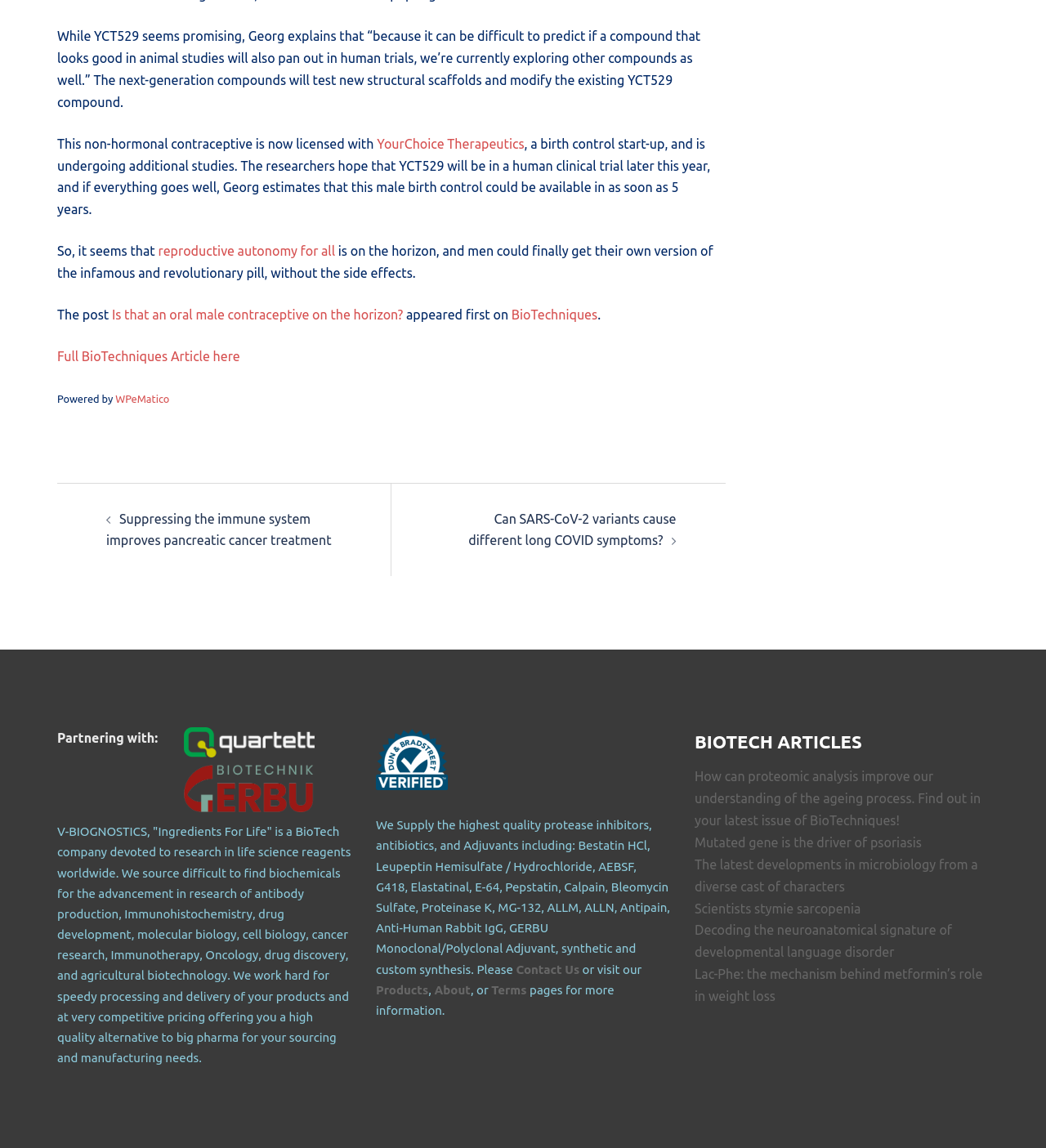For the given element description WPeMatico, determine the bounding box coordinates of the UI element. The coordinates should follow the format (top-left x, top-left y, bottom-right x, bottom-right y) and be within the range of 0 to 1.

[0.11, 0.342, 0.162, 0.352]